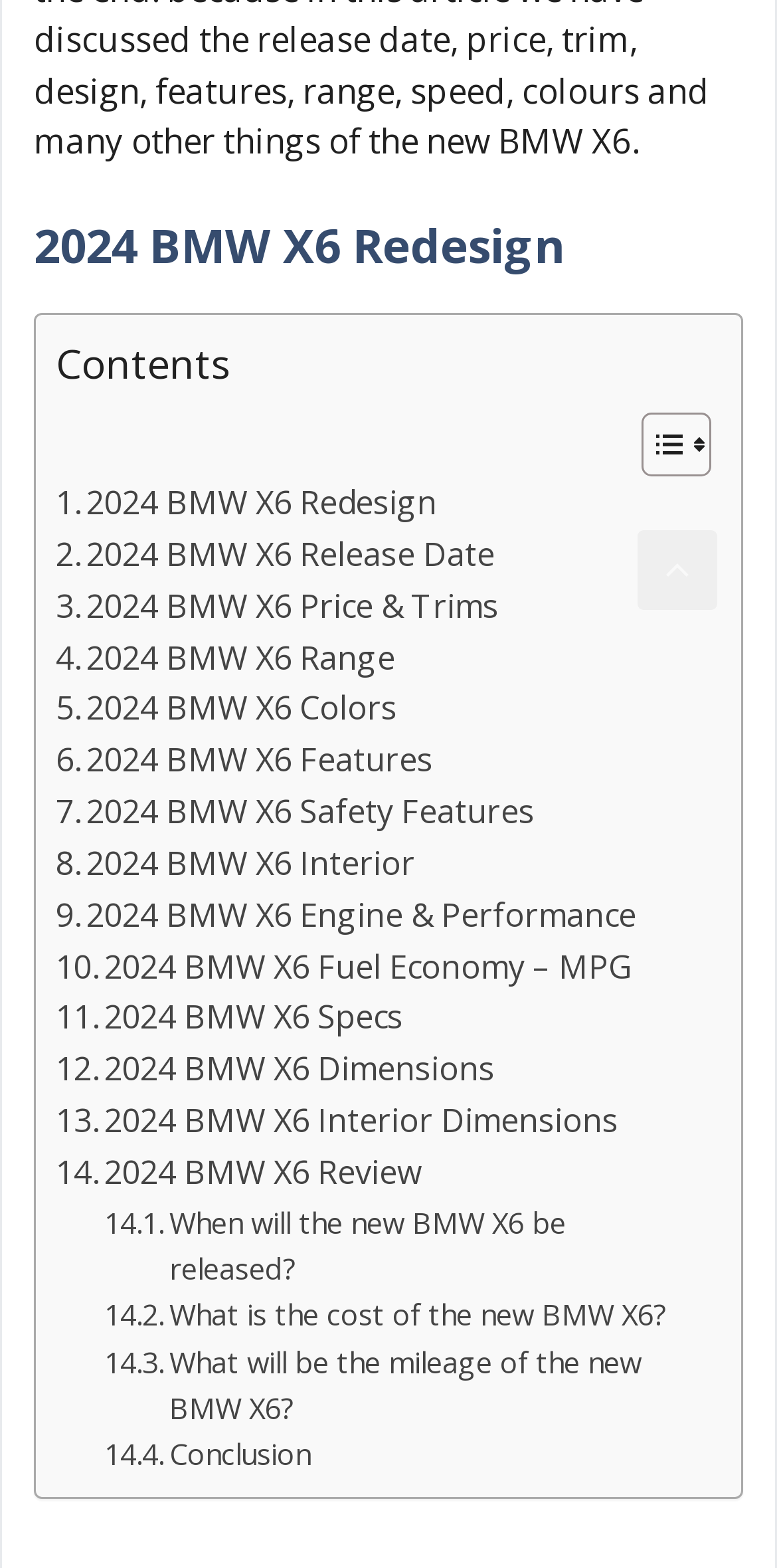Using the webpage screenshot and the element description Conclusion, determine the bounding box coordinates. Specify the coordinates in the format (top-left x, top-left y, bottom-right x, bottom-right y) with values ranging from 0 to 1.

[0.134, 0.913, 0.4, 0.942]